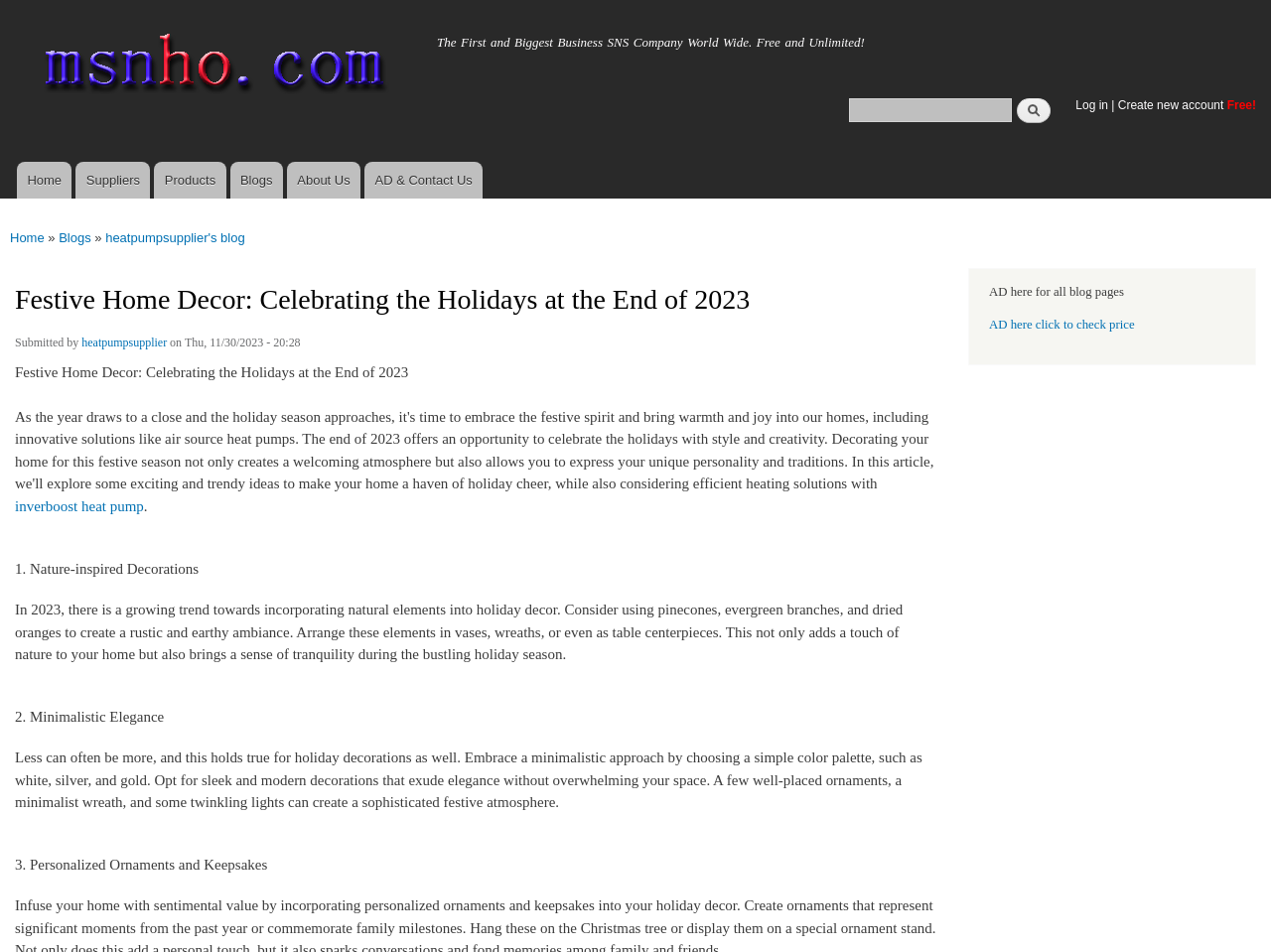Please provide the main heading of the webpage content.

Festive Home Decor: Celebrating the Holidays at the End of 2023